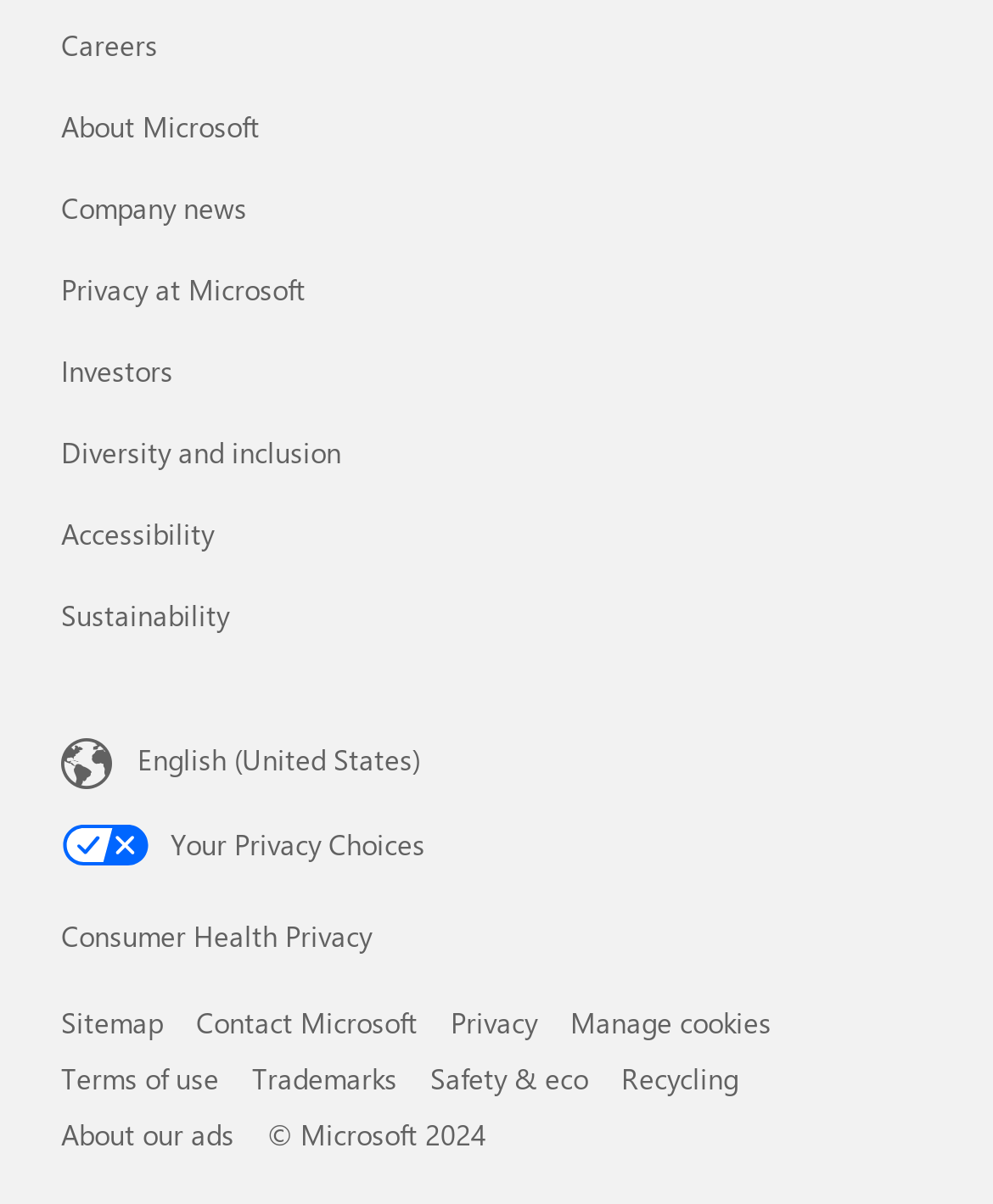Locate the bounding box of the UI element described in the following text: "Accessibility".

[0.062, 0.427, 0.215, 0.459]